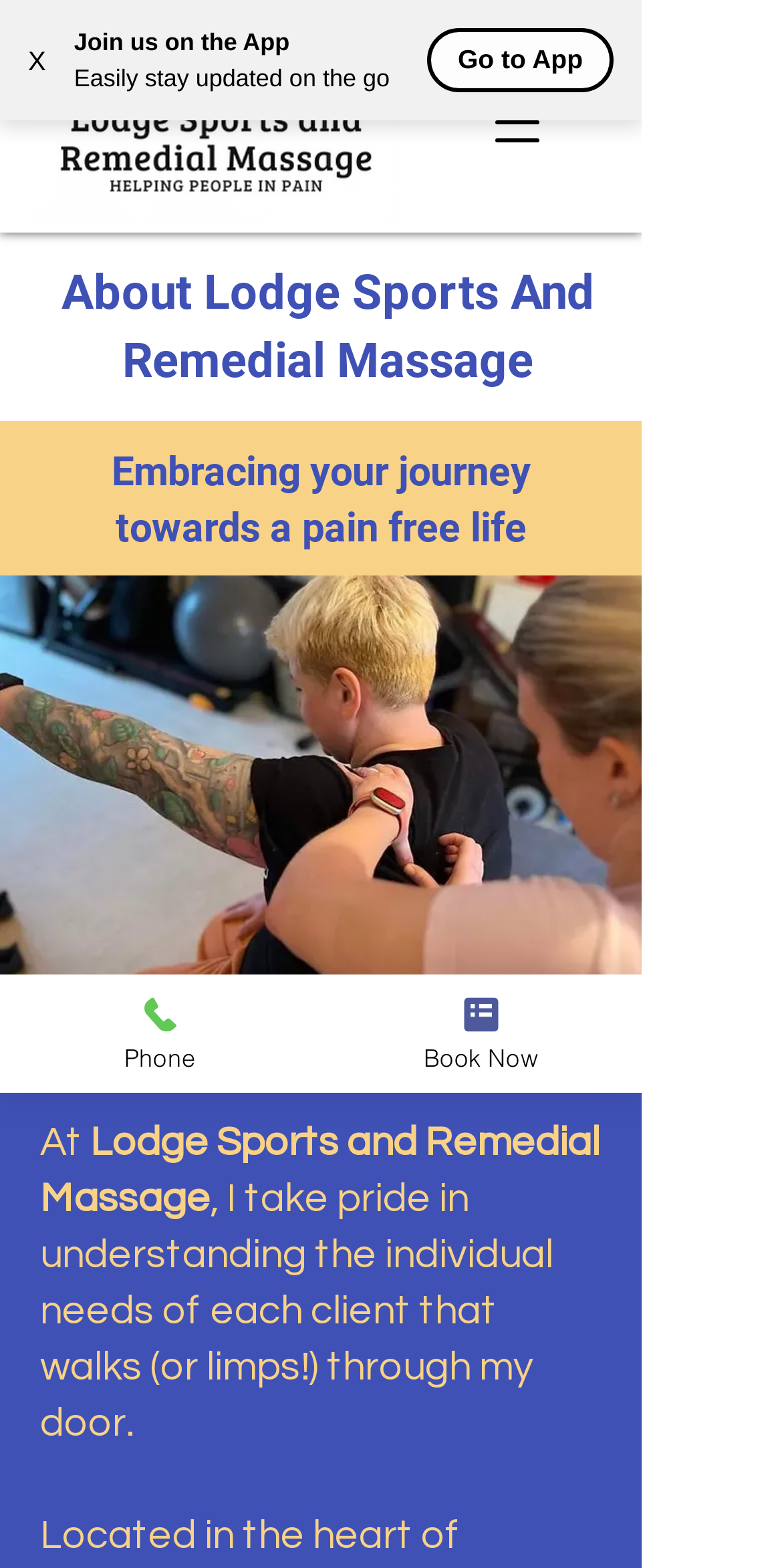What is the purpose of the massage therapist?
Please use the visual content to give a single word or phrase answer.

Helping people with pain and injury